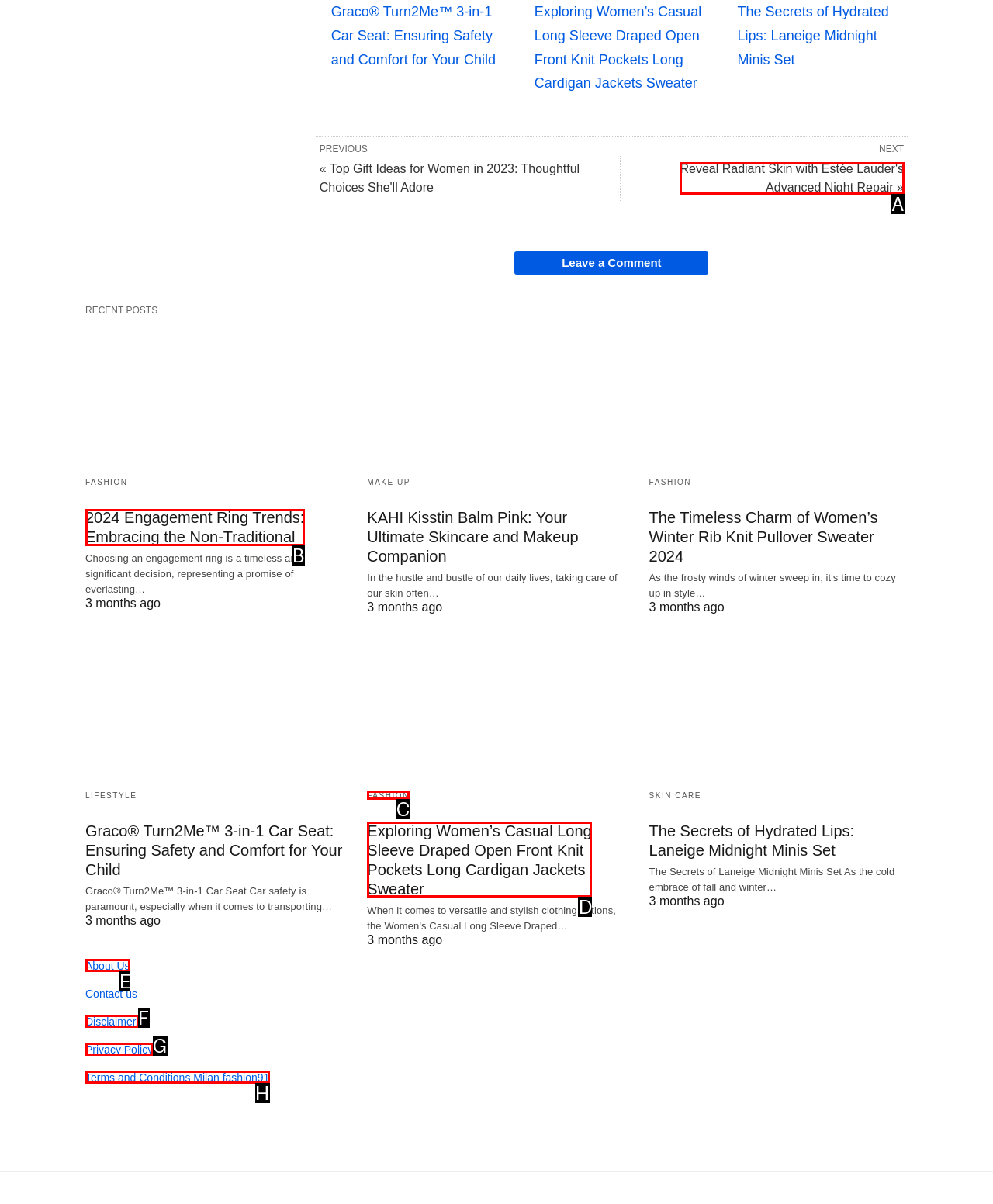Identify which HTML element aligns with the description: Terms and Conditions Milan fashion91
Answer using the letter of the correct choice from the options available.

H